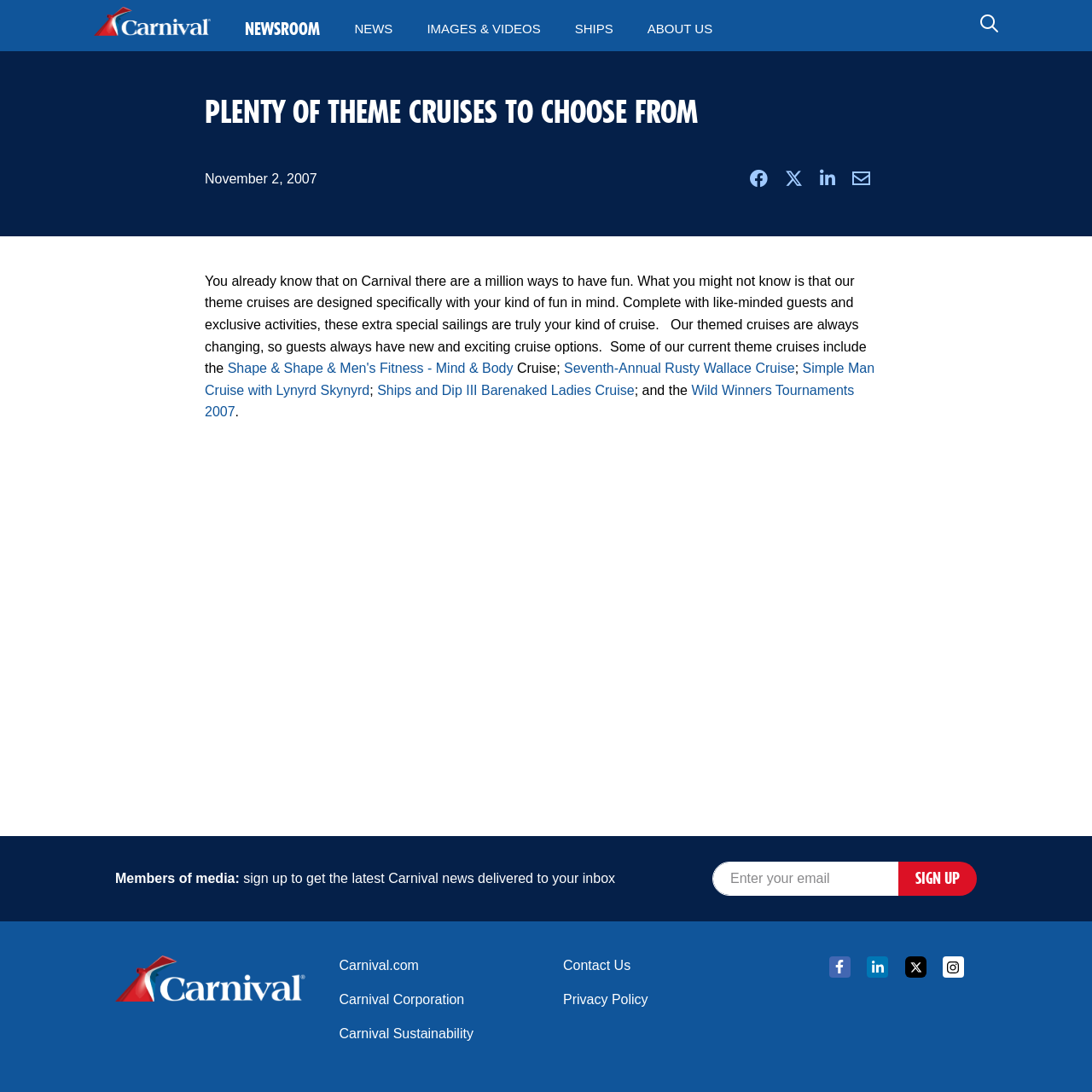Specify the bounding box coordinates of the area to click in order to execute this command: 'View a few of our clients'. The coordinates should consist of four float numbers ranging from 0 to 1, and should be formatted as [left, top, right, bottom].

None